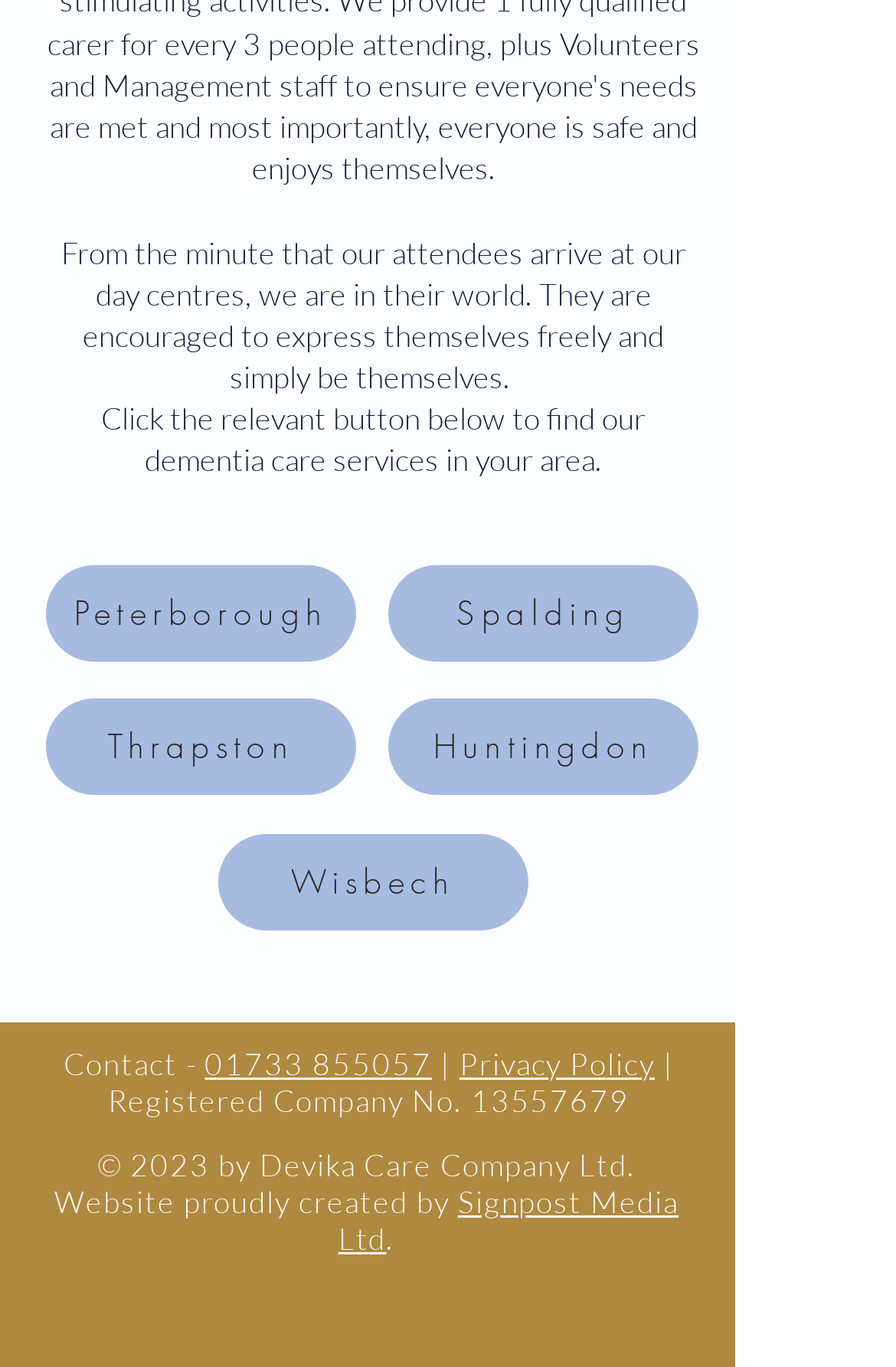What is the name of the company that created the website?
Please provide a full and detailed response to the question.

I found the name of the company by looking at the bottom of the webpage, where it says 'Website proudly created by' followed by the company name 'Signpost Media Ltd'.